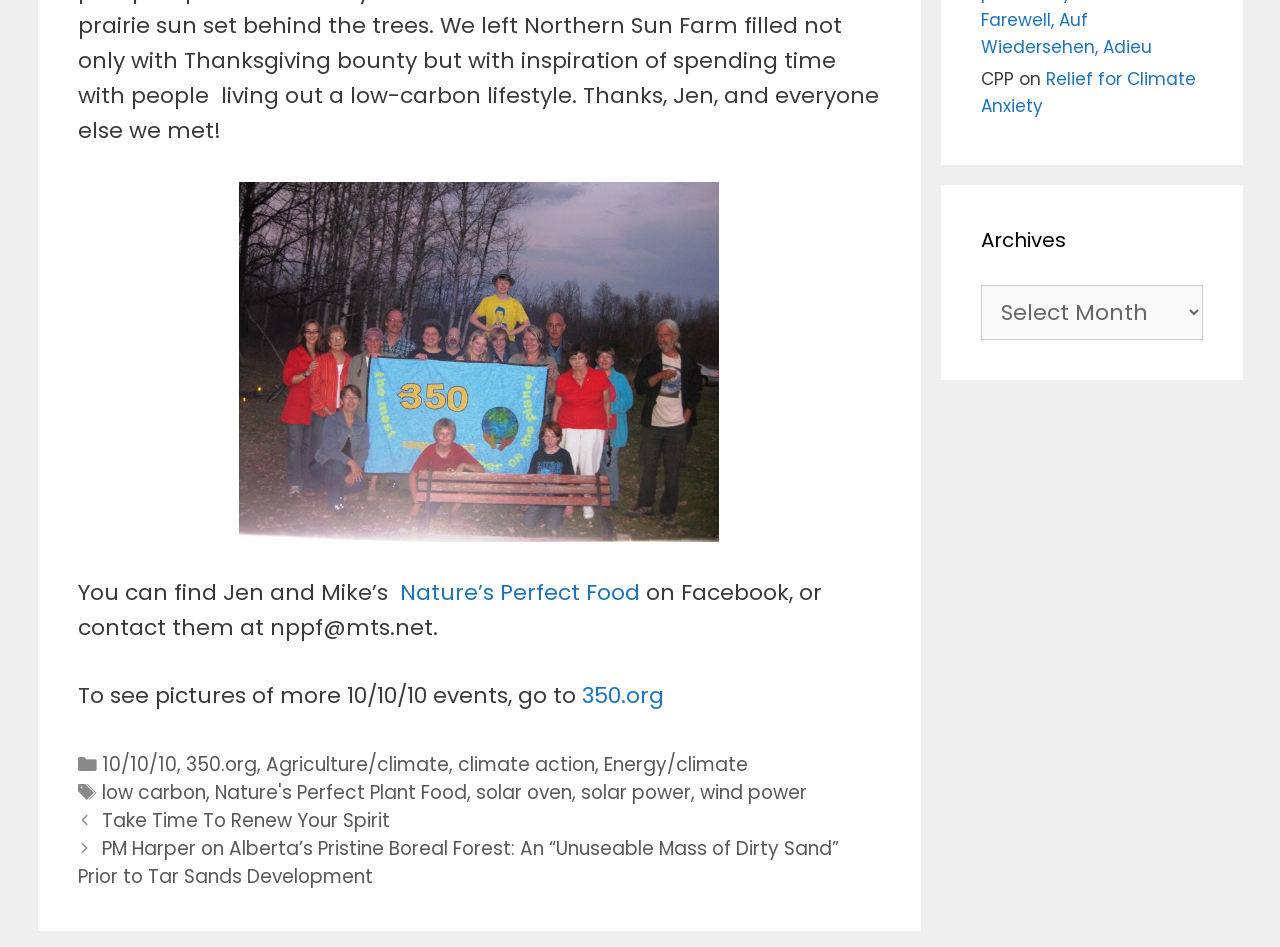Give a short answer to this question using one word or a phrase:
What is the text above the 'Archives' heading?

CPP on